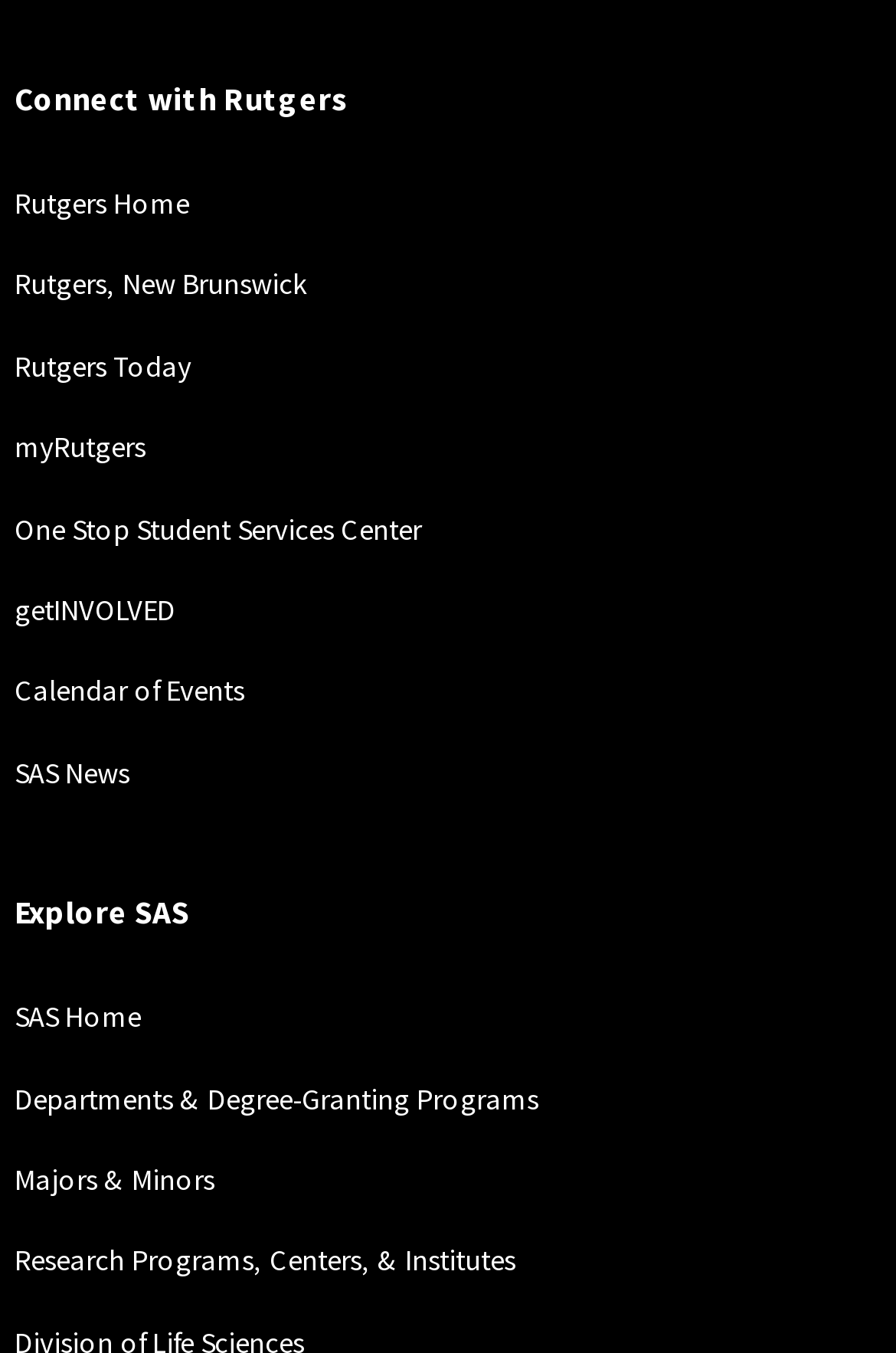Can you find the bounding box coordinates for the element that needs to be clicked to execute this instruction: "explore SAS"? The coordinates should be given as four float numbers between 0 and 1, i.e., [left, top, right, bottom].

[0.016, 0.657, 0.984, 0.691]